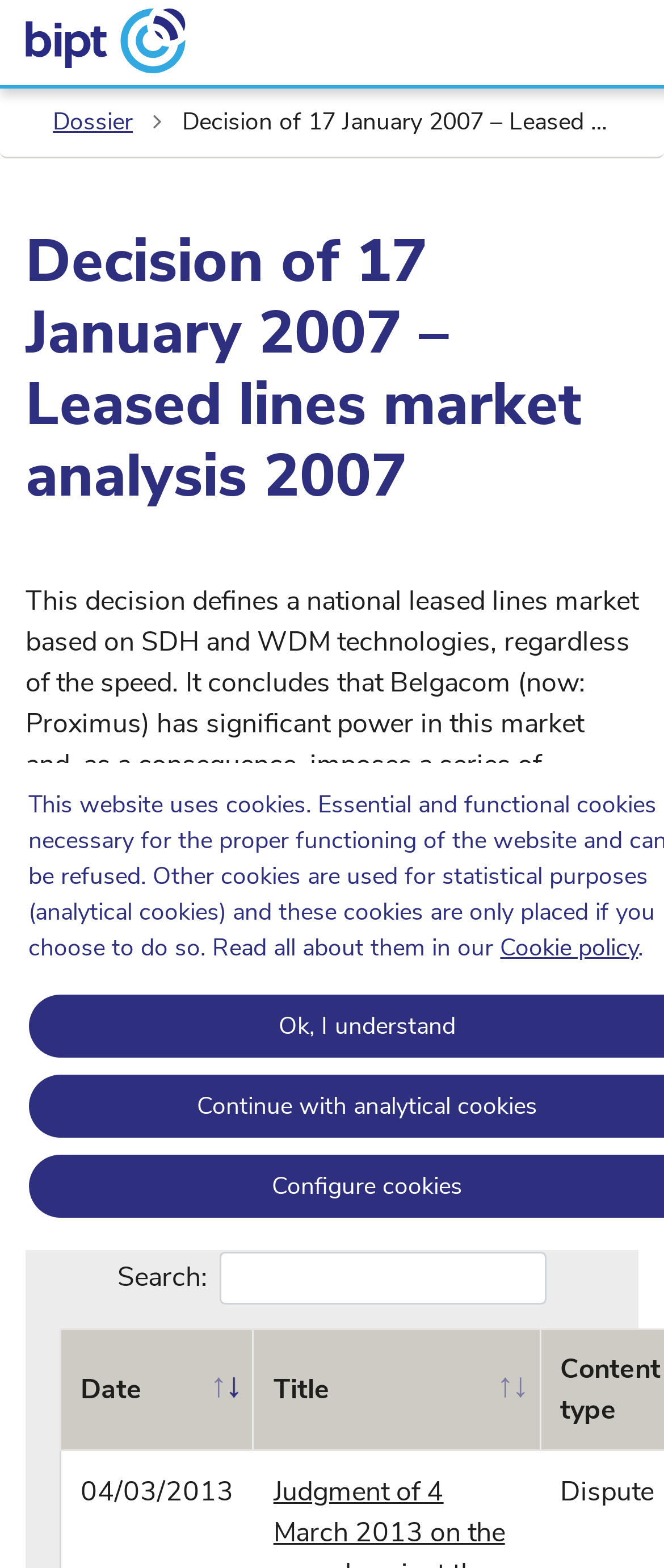Provide a single word or phrase answer to the question: 
What is the purpose of the remedies imposed on Belgacom?

Due to significant power